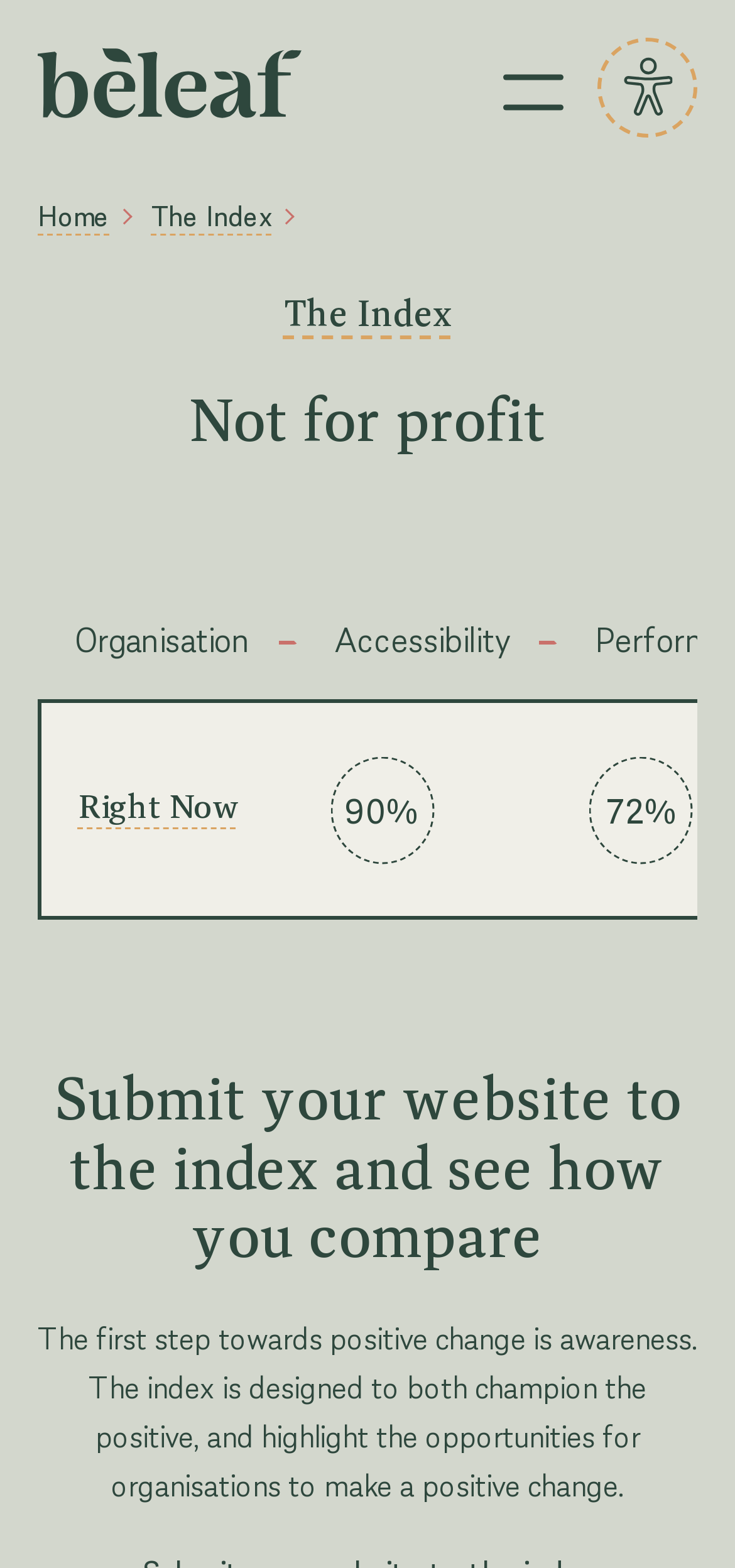Locate the bounding box coordinates of the clickable element to fulfill the following instruction: "Open the main menu". Provide the coordinates as four float numbers between 0 and 1 in the format [left, top, right, bottom].

[0.685, 0.039, 0.767, 0.078]